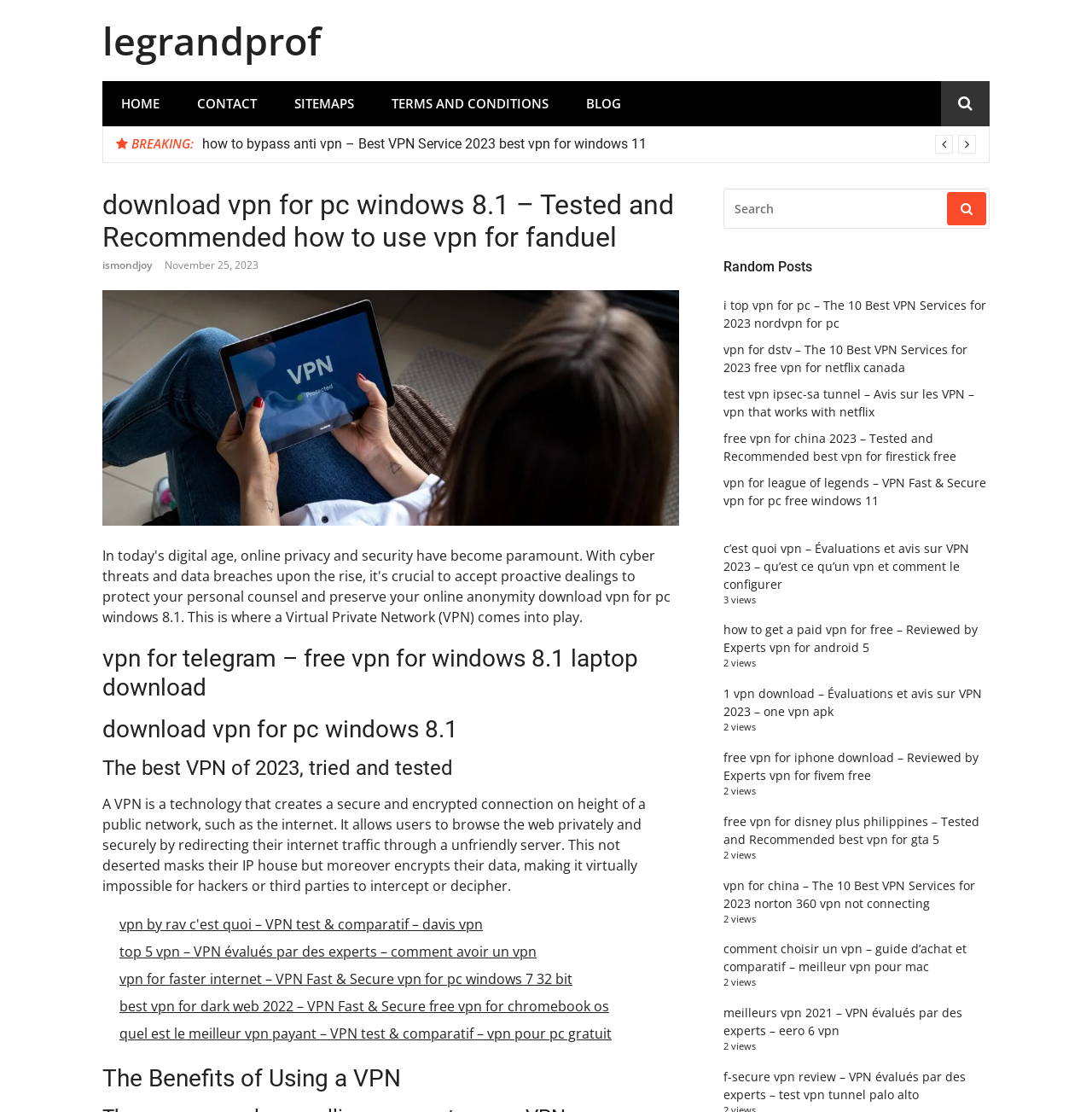What is the purpose of a VPN?
Refer to the screenshot and answer in one word or phrase.

Secure and encrypted connection